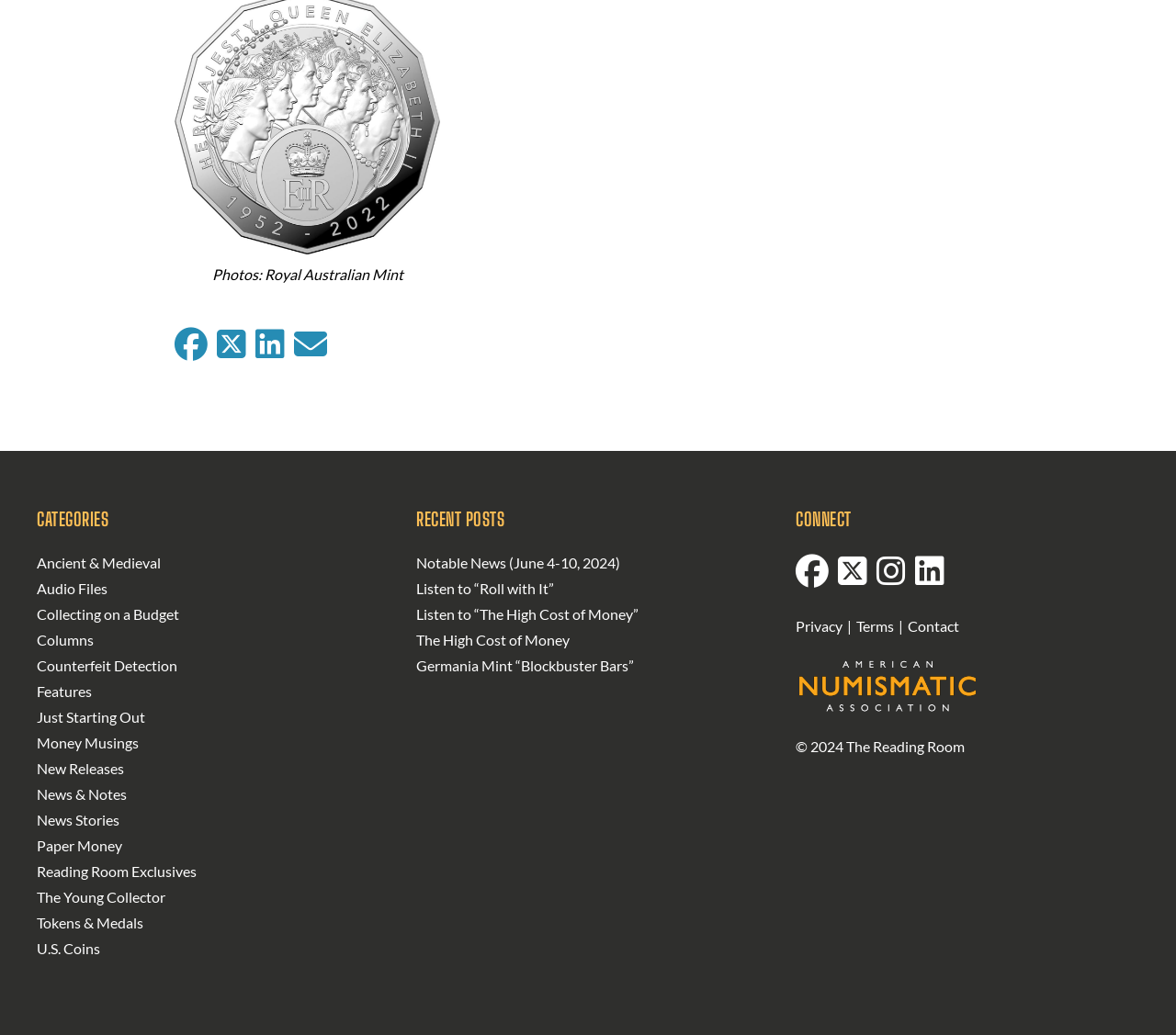Provide the bounding box coordinates of the HTML element this sentence describes: "The Young Collector".

[0.031, 0.858, 0.141, 0.875]